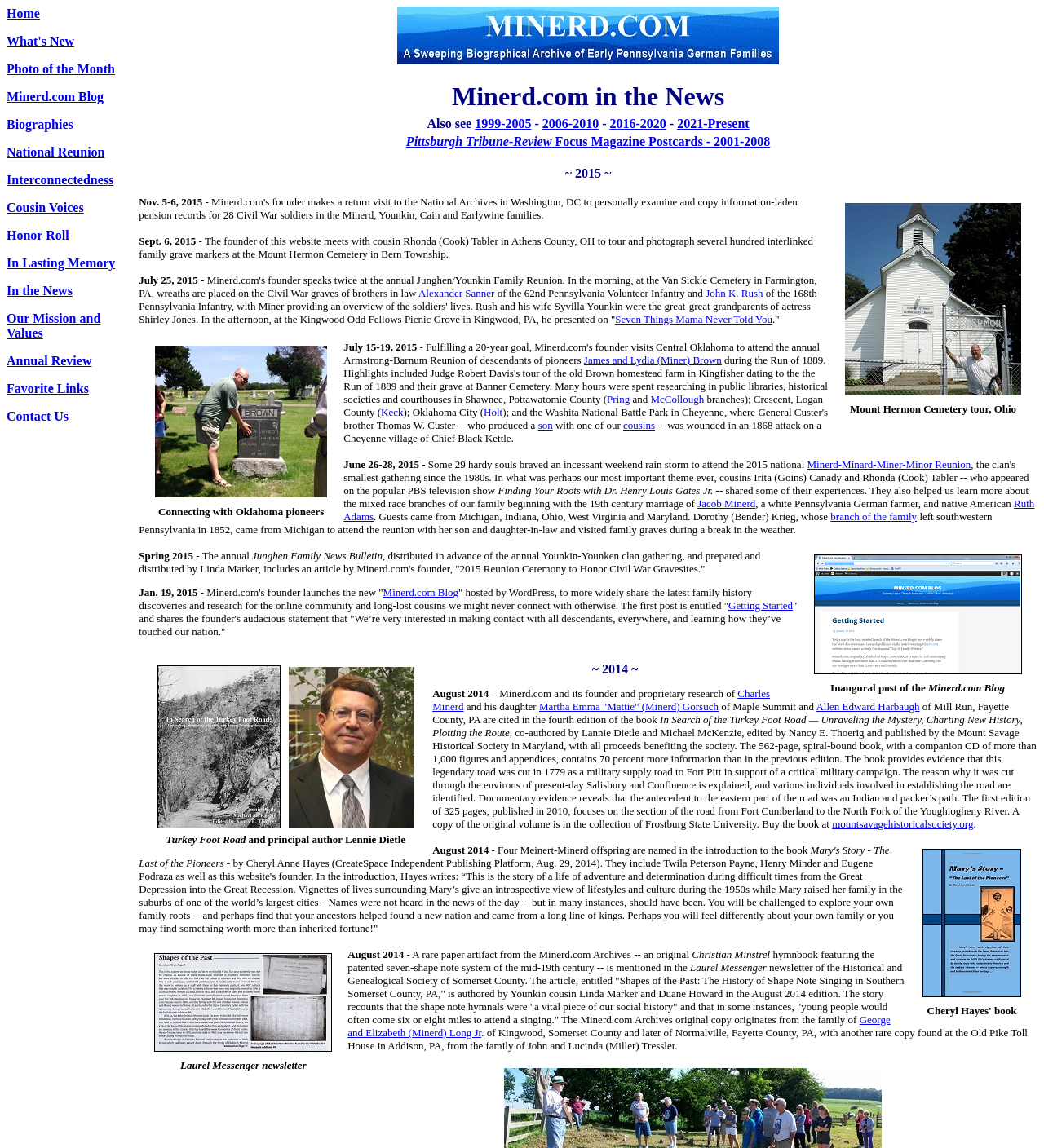Given the element description "Photo of the Month" in the screenshot, predict the bounding box coordinates of that UI element.

[0.006, 0.054, 0.11, 0.066]